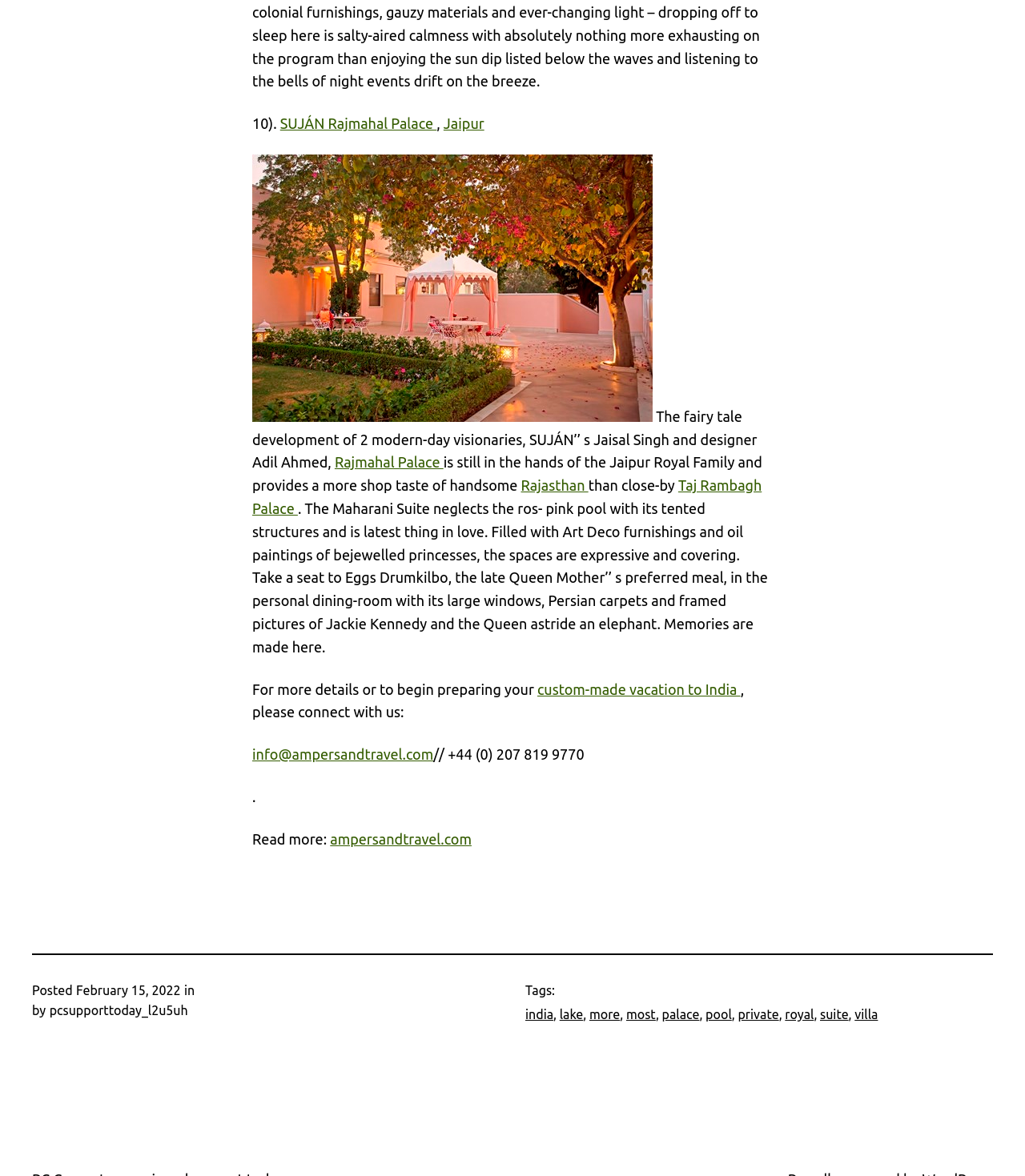Find the bounding box coordinates of the element I should click to carry out the following instruction: "Contact info@ampersandtravel.com".

[0.246, 0.635, 0.423, 0.648]